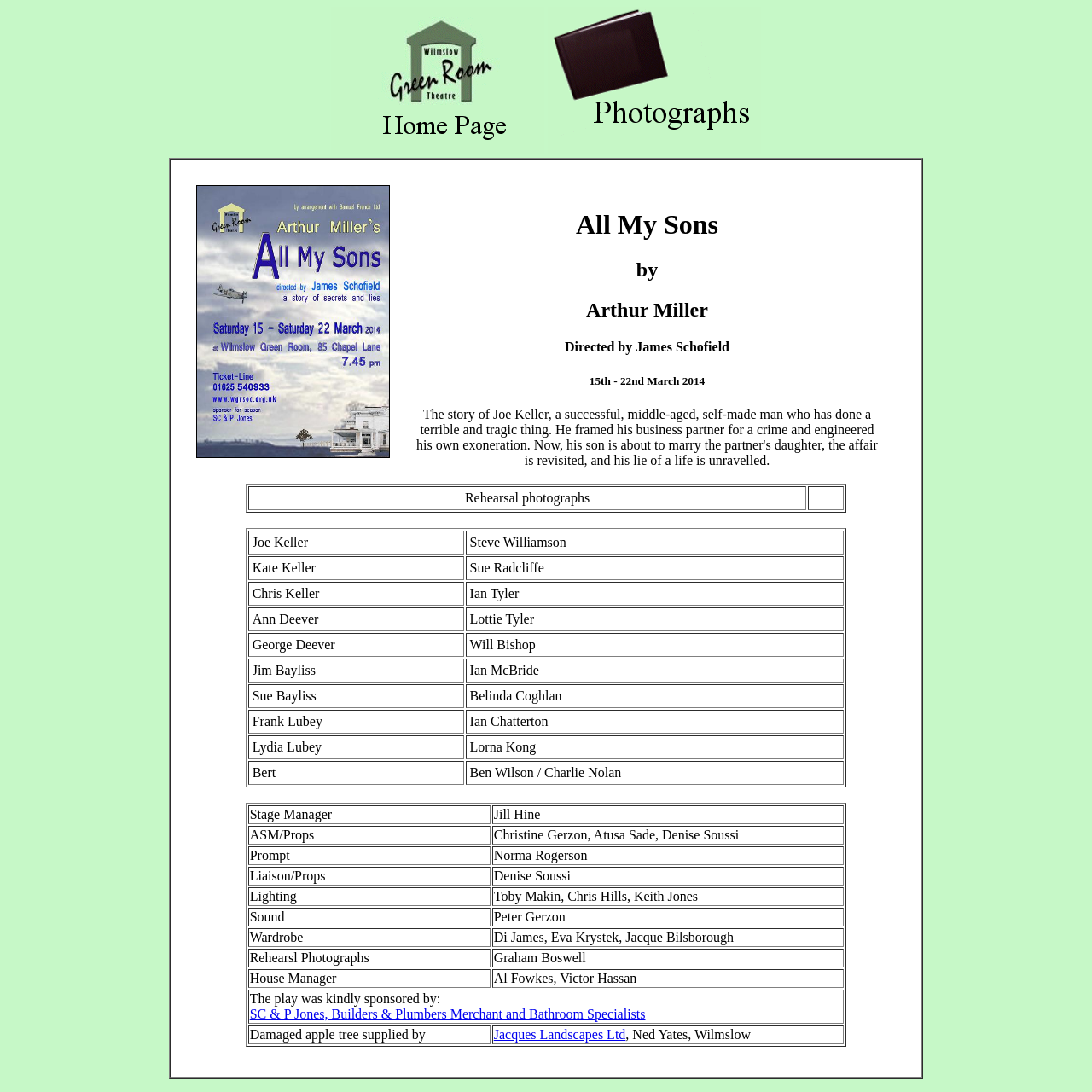Locate the bounding box coordinates of the UI element described by: "alt="Photographs of the production"". Provide the coordinates as four float numbers between 0 and 1, formatted as [left, top, right, bottom].

[0.502, 0.13, 0.697, 0.144]